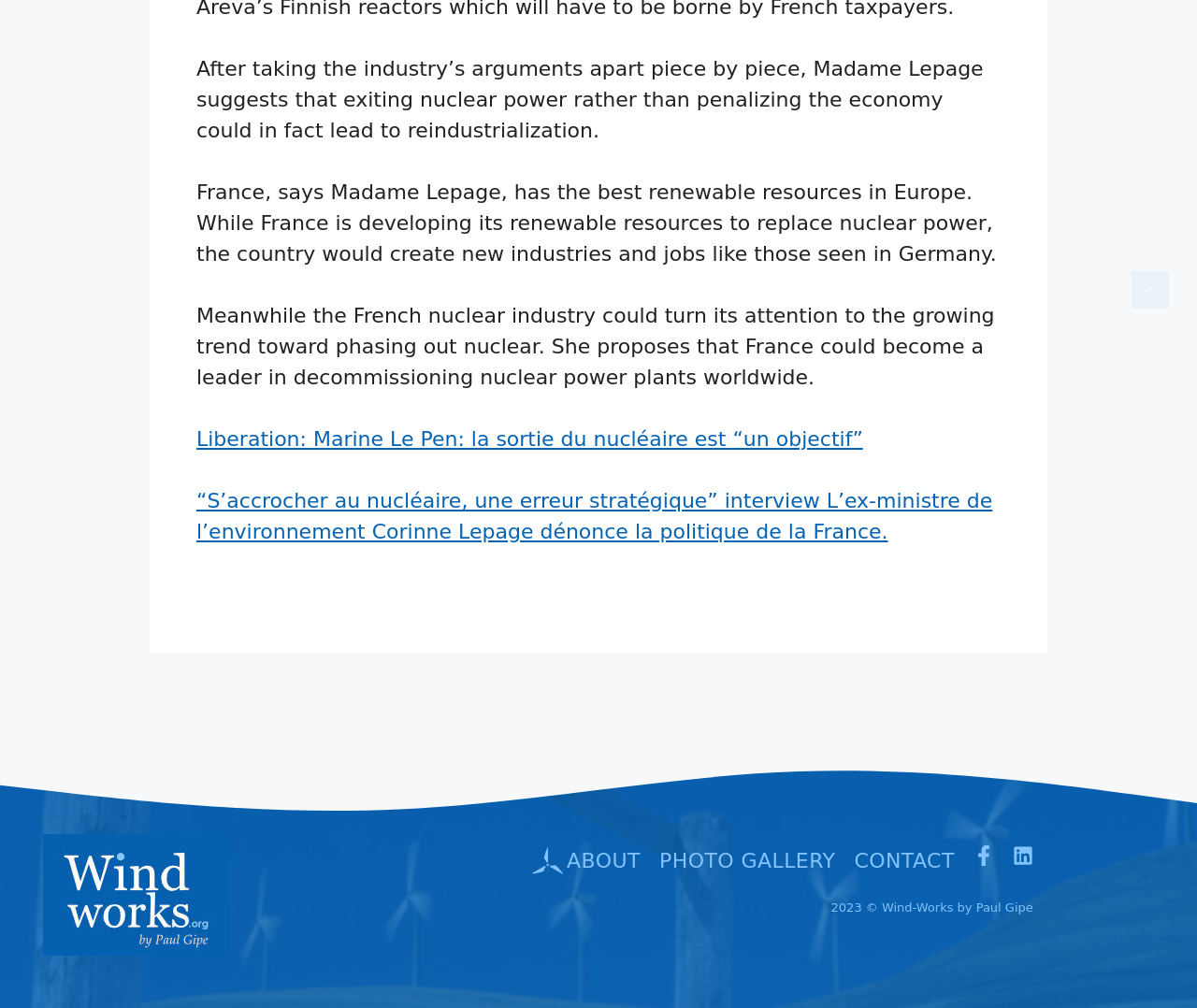From the given element description: "alt="cropped-paulgipe-logo" title="cropped-paulgipe-logo"", find the bounding box for the UI element. Provide the coordinates as four float numbers between 0 and 1, in the order [left, top, right, bottom].

[0.036, 0.875, 0.192, 0.898]